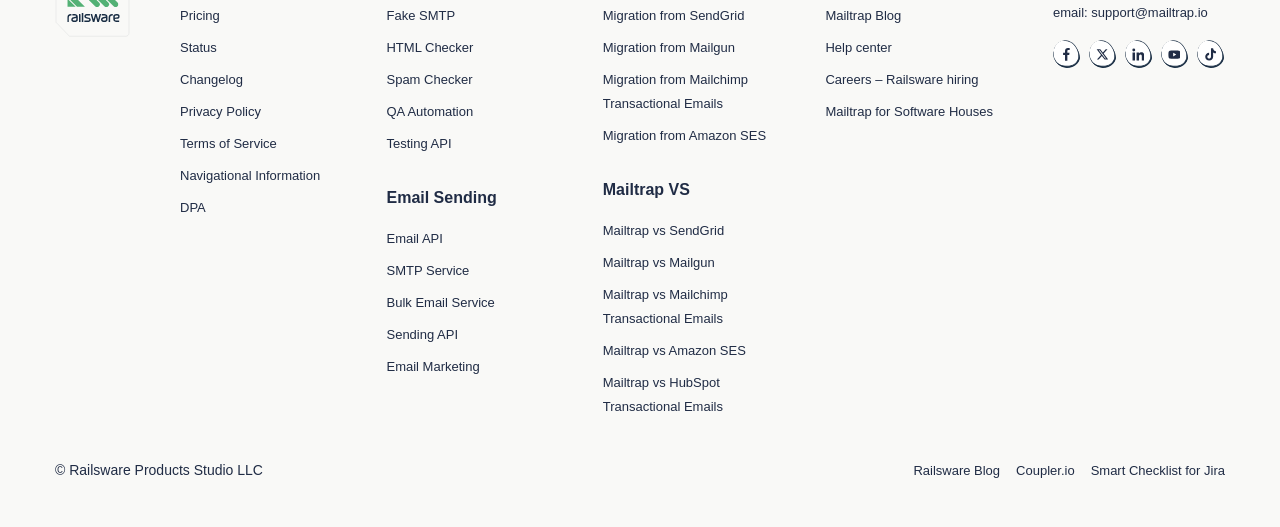Look at the image and write a detailed answer to the question: 
What is the purpose of the 'Mailtrap VS' section?

The 'Mailtrap VS' section appears to be a comparison of Mailtrap with other similar services, including SendGrid, Mailgun, Mailchimp Transactional Emails, and Amazon SES. This section is likely intended to highlight the differences and advantages of Mailtrap over its competitors.